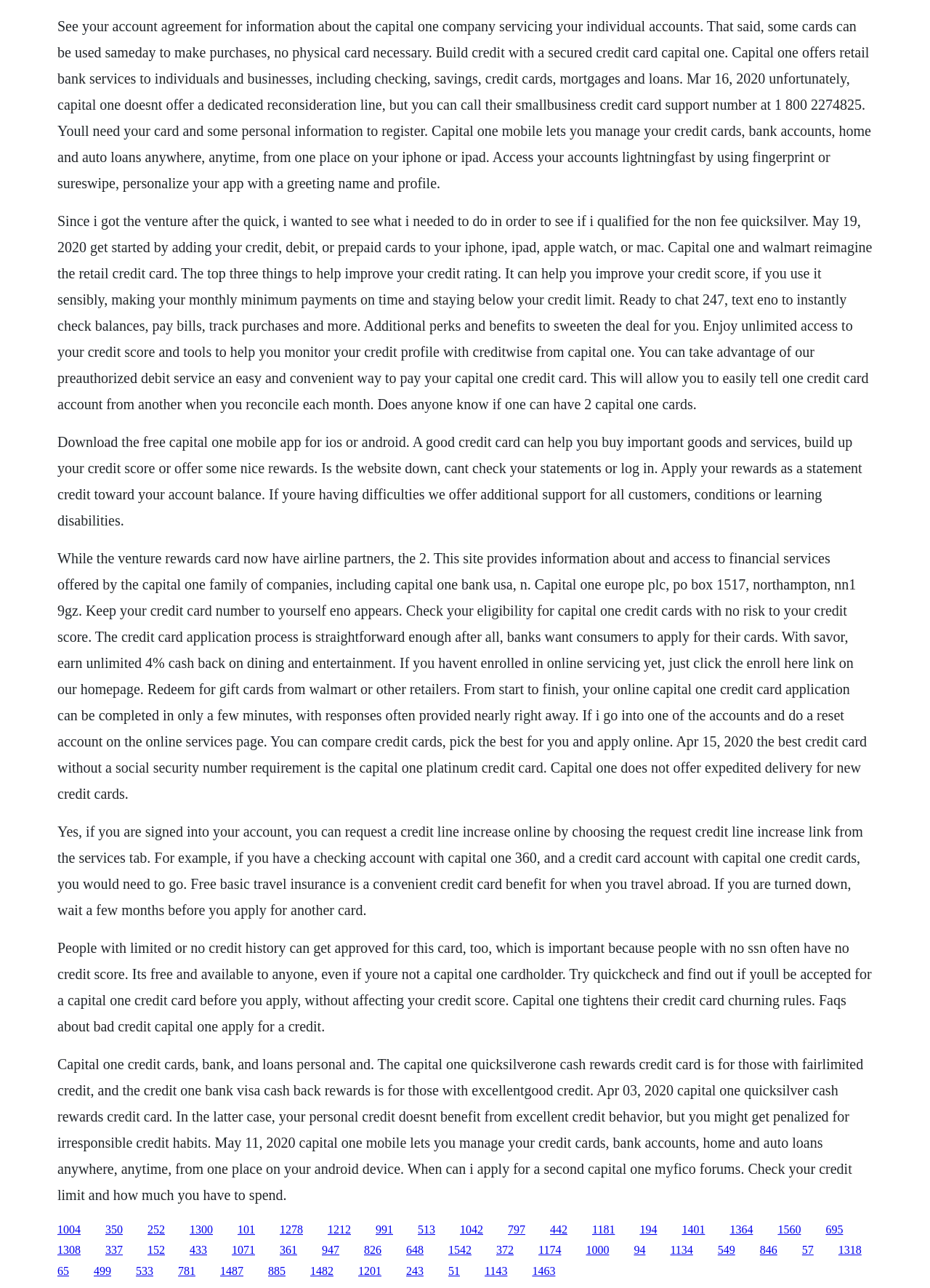Determine the bounding box coordinates of the clickable area required to perform the following instruction: "Click the '1004' link". The coordinates should be represented as four float numbers between 0 and 1: [left, top, right, bottom].

[0.062, 0.95, 0.087, 0.959]